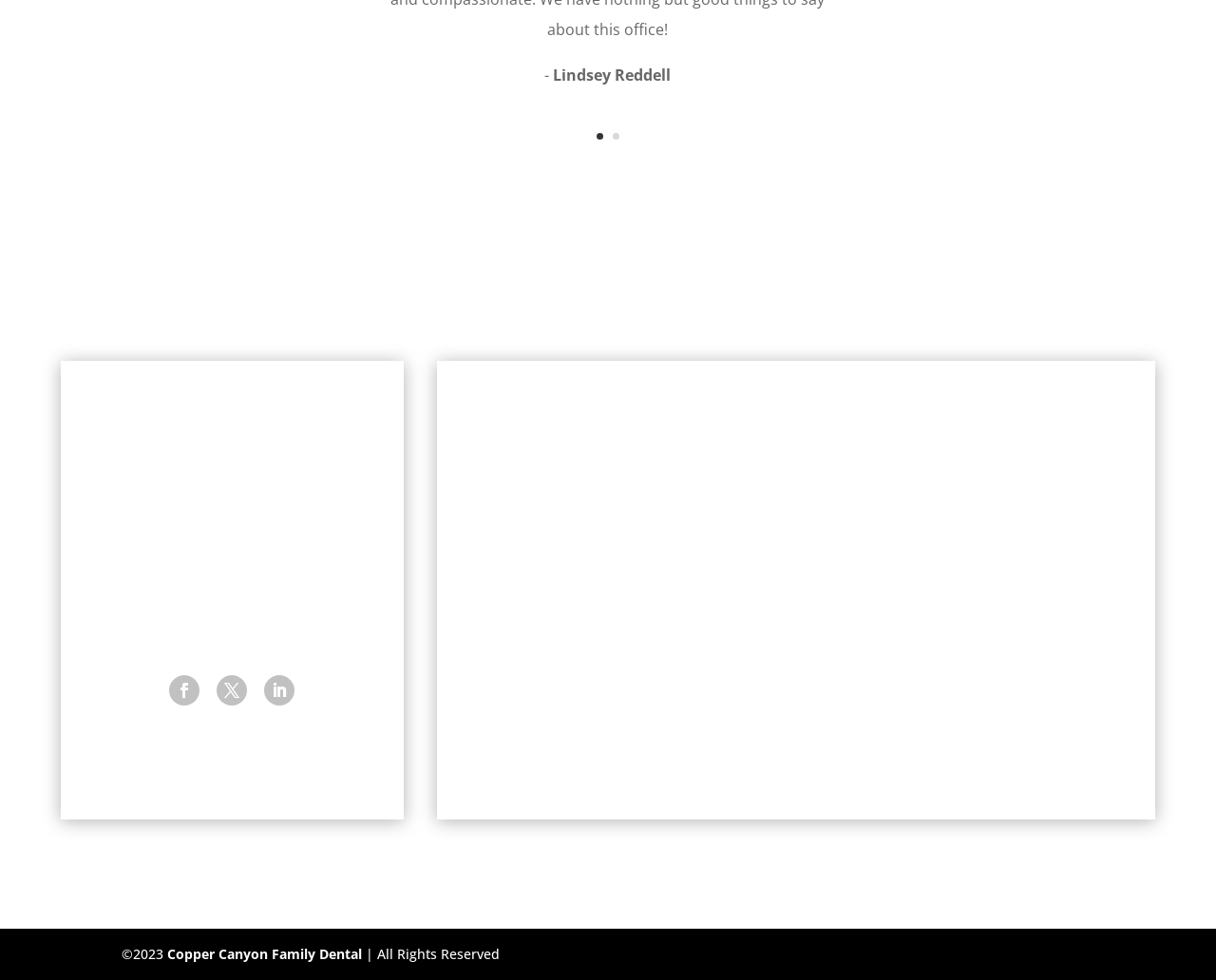Give a one-word or short-phrase answer to the following question: 
What is the phone number of Copper Canyon Family Dental?

928-567-3306